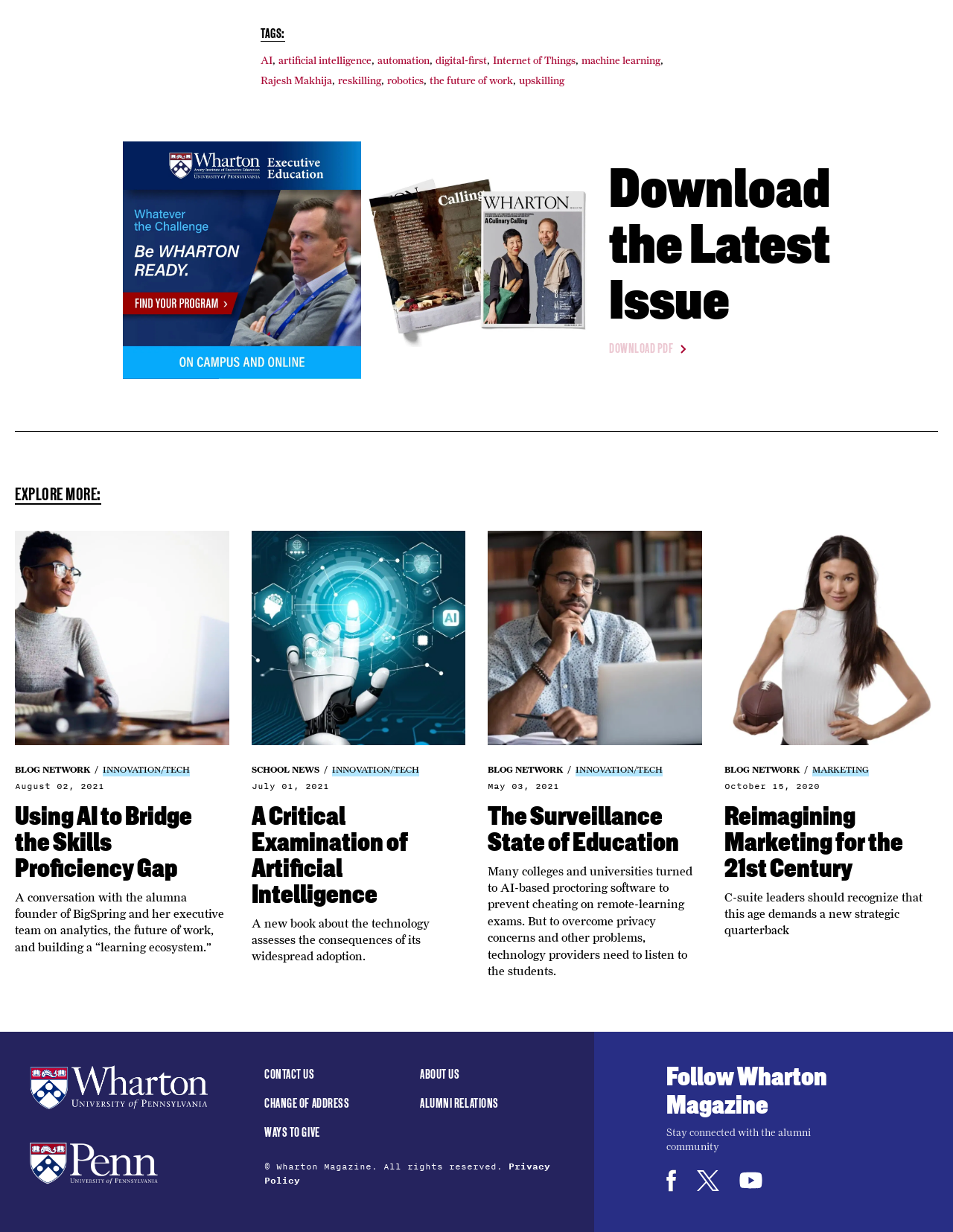Locate the bounding box coordinates of the clickable part needed for the task: "Download the latest issue".

[0.639, 0.279, 0.871, 0.288]